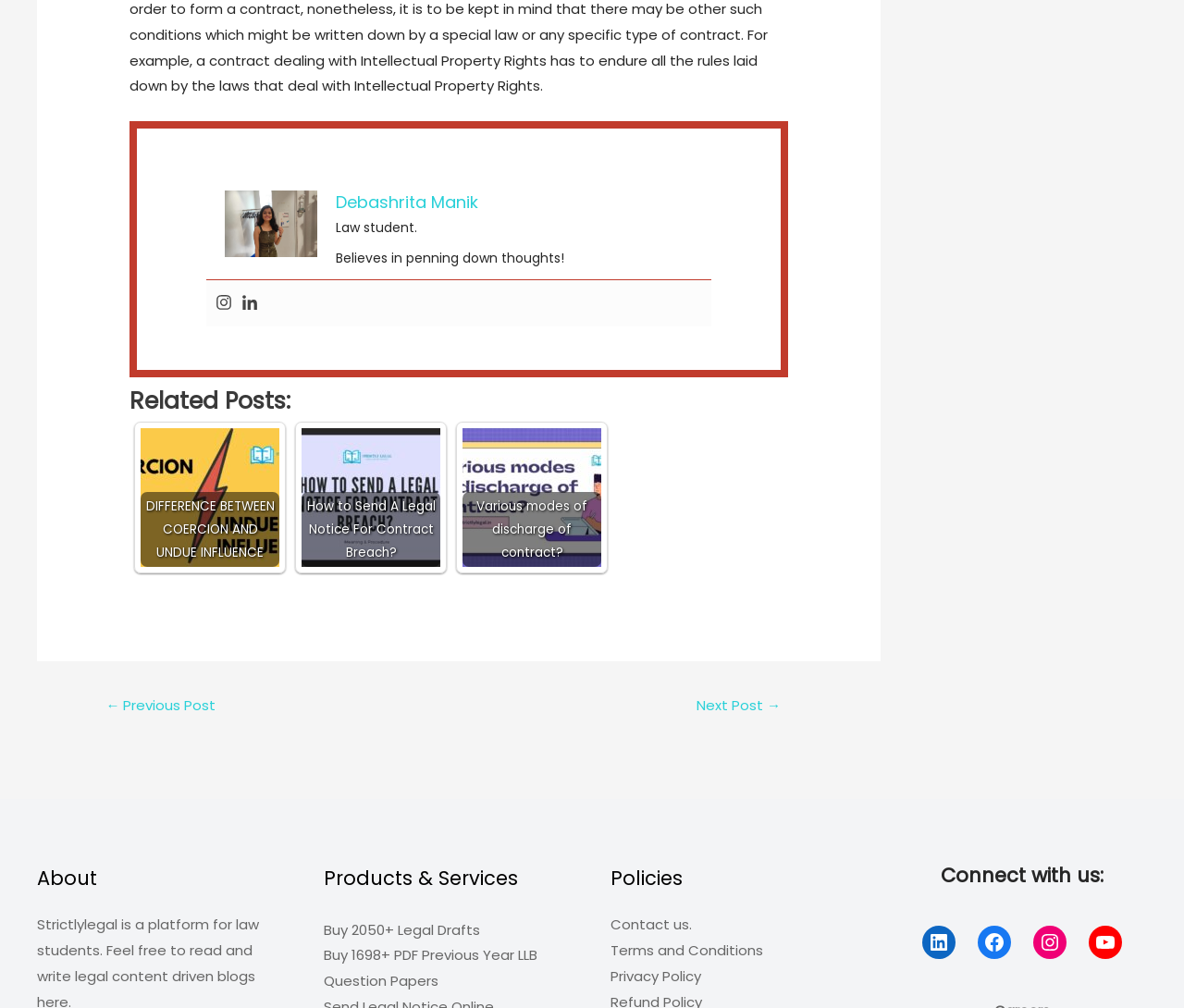What is the purpose of the 'Post navigation' section?
Answer with a single word or short phrase according to what you see in the image.

To navigate between posts